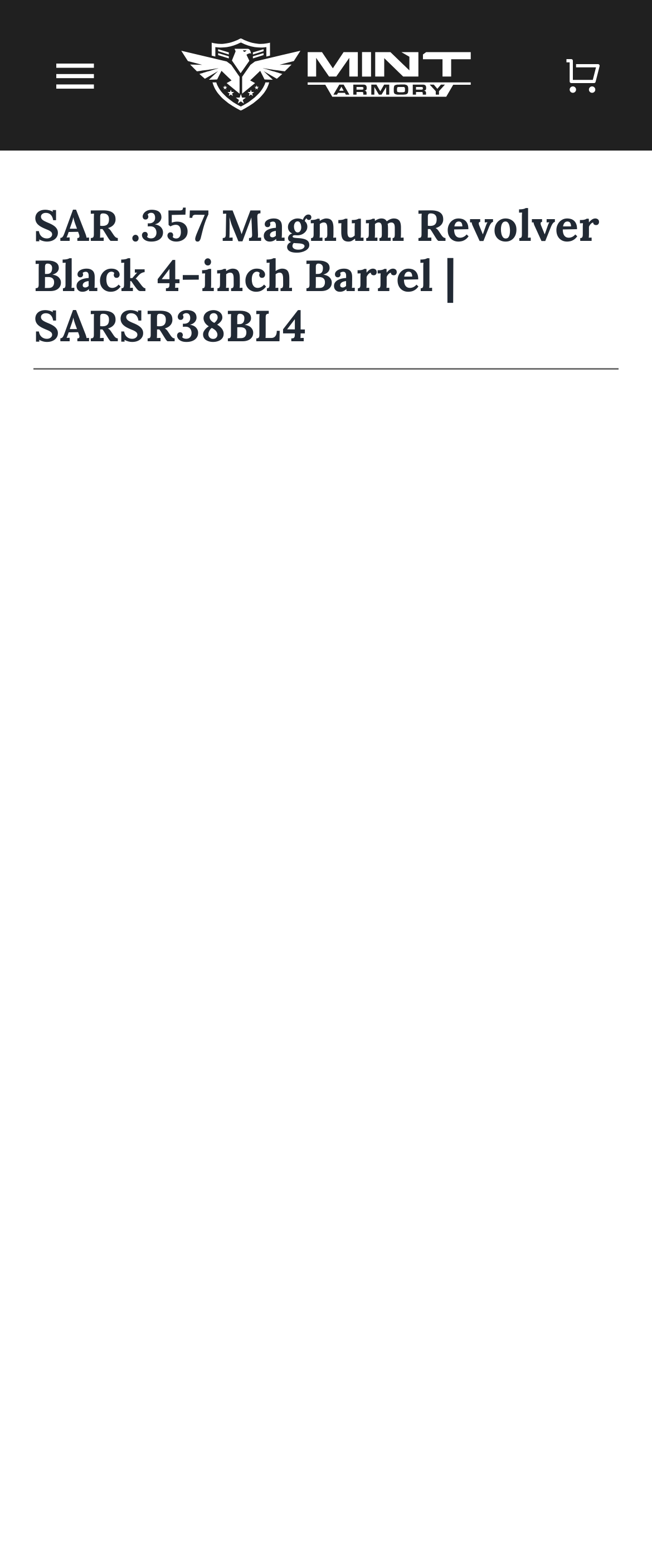How many search buttons are there? Based on the screenshot, please respond with a single word or phrase.

1